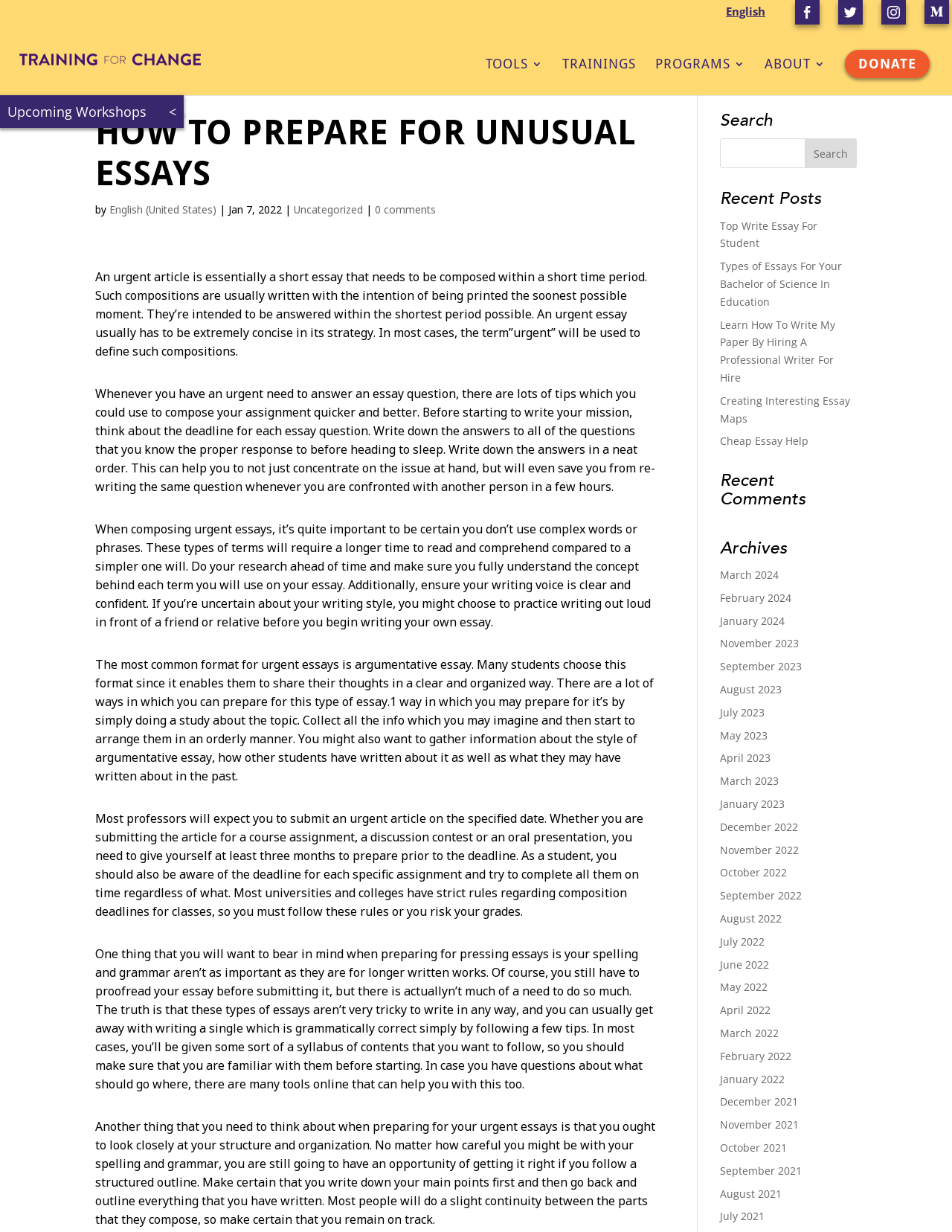Can you identify the bounding box coordinates of the clickable region needed to carry out this instruction: 'Read the 'HOW TO PREPARE FOR UNUSUAL ESSAYS' article'? The coordinates should be four float numbers within the range of 0 to 1, stated as [left, top, right, bottom].

[0.1, 0.091, 0.689, 0.164]